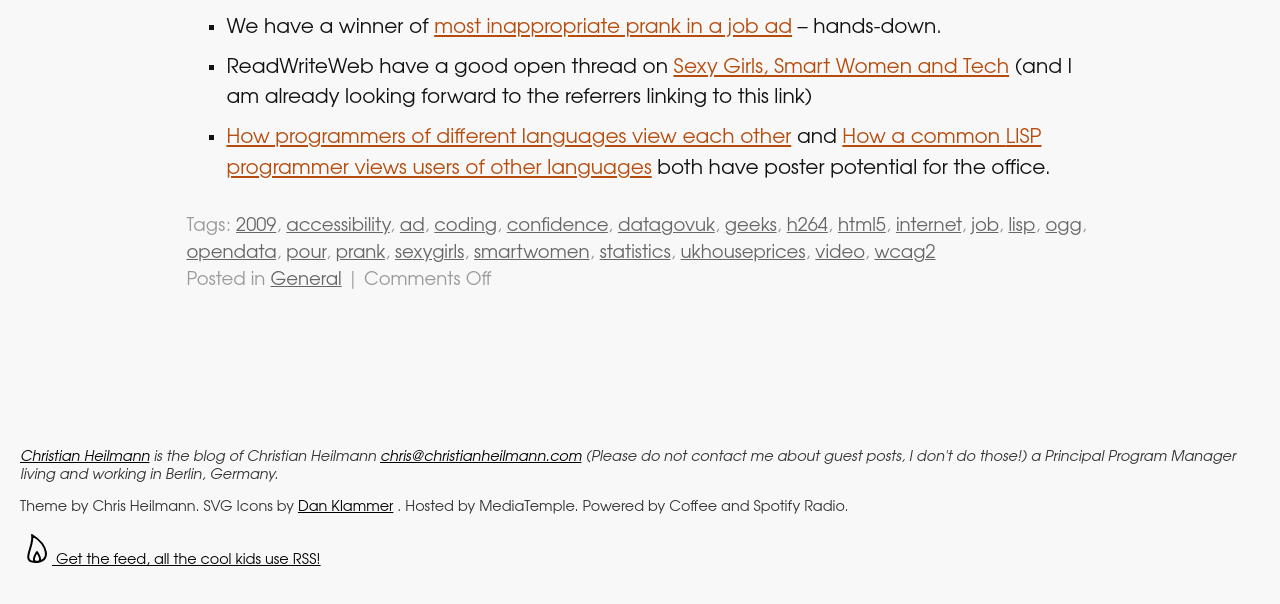Identify the bounding box coordinates for the region to click in order to carry out this instruction: "Click on the link 'How programmers of different languages view each other'". Provide the coordinates using four float numbers between 0 and 1, formatted as [left, top, right, bottom].

[0.177, 0.213, 0.618, 0.246]